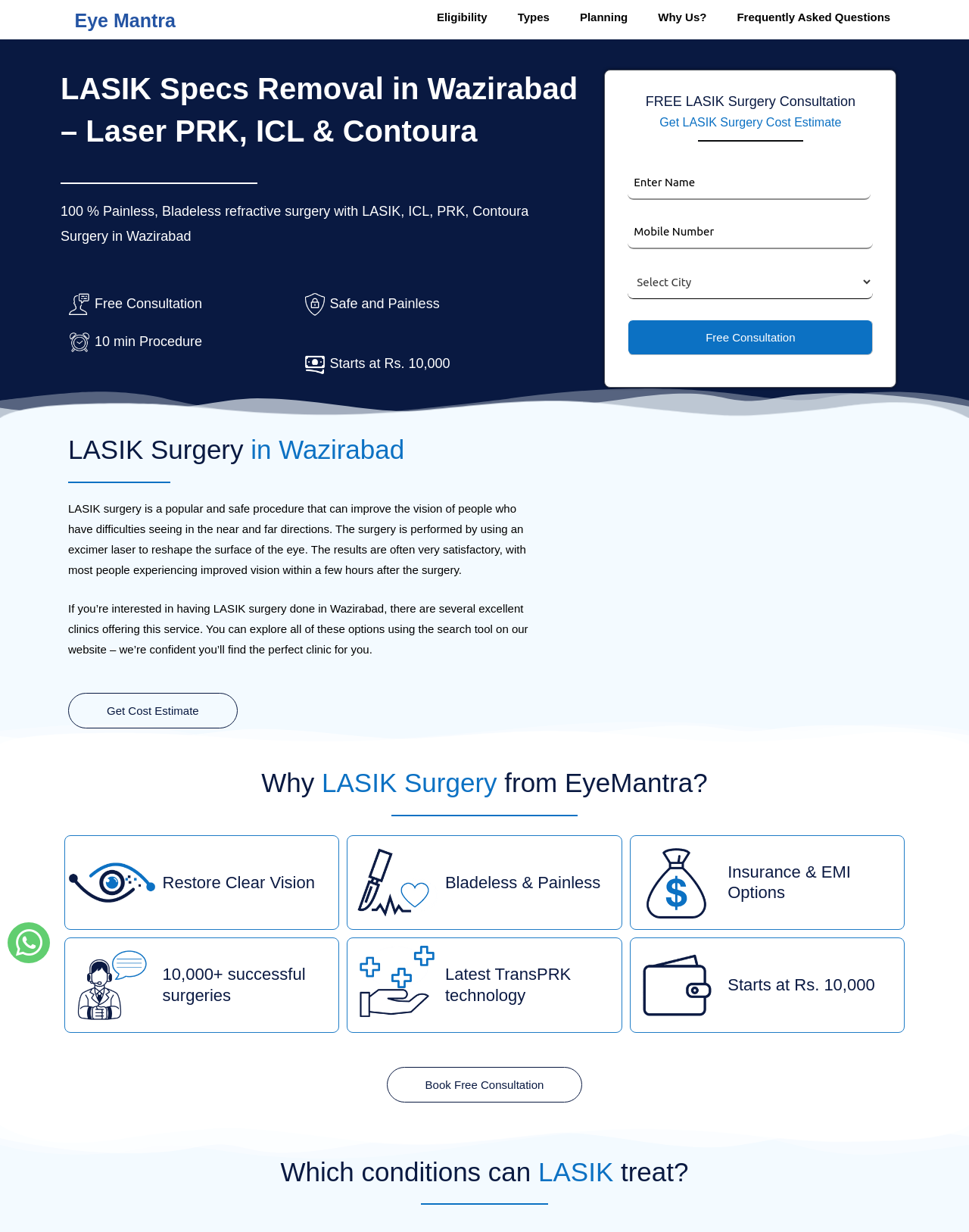What is the technology used in LASIK surgery?
Examine the image closely and answer the question with as much detail as possible.

The webpage mentions 'Latest TransPRK technology' in one of its sections, suggesting that the technology used in LASIK surgery is TransPRK.